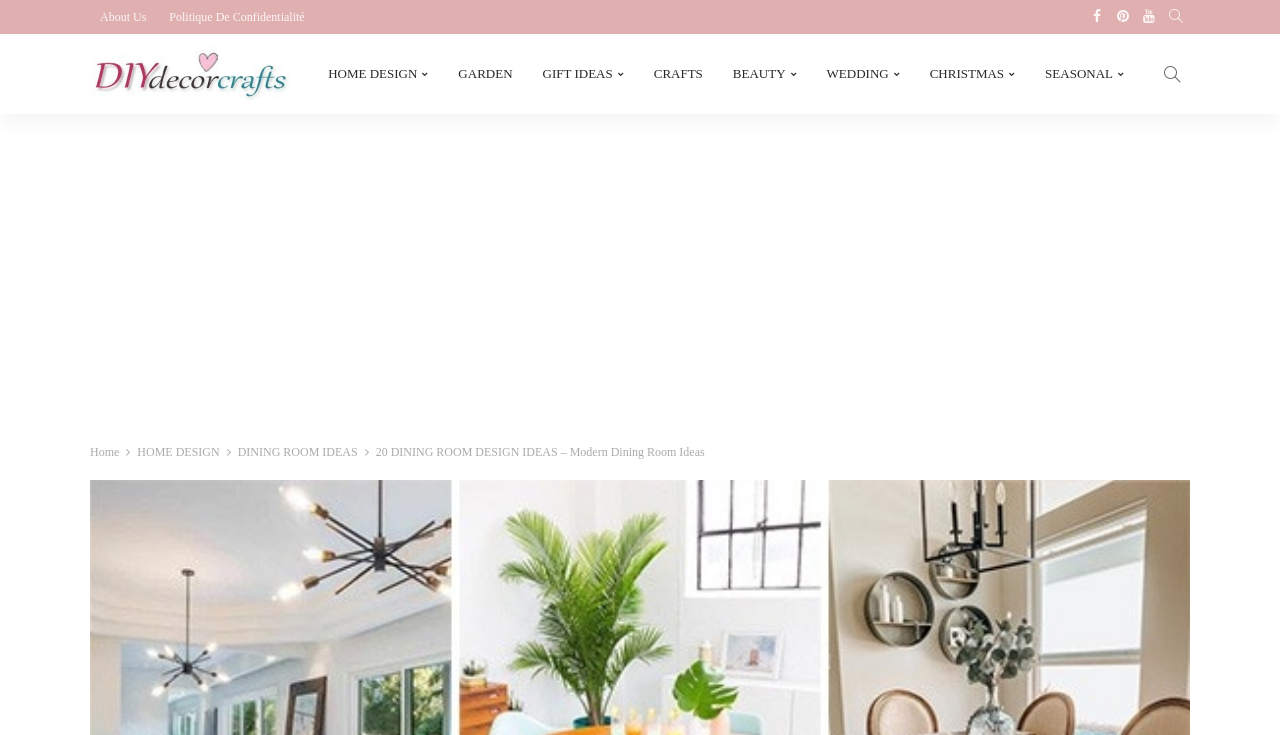How many social media links are at the top?
Please provide a comprehensive answer based on the visual information in the image.

I counted the number of social media links at the top of the webpage, which are 'facebook', 'pinterest', 'youtube', and an unknown icon represented by ''.